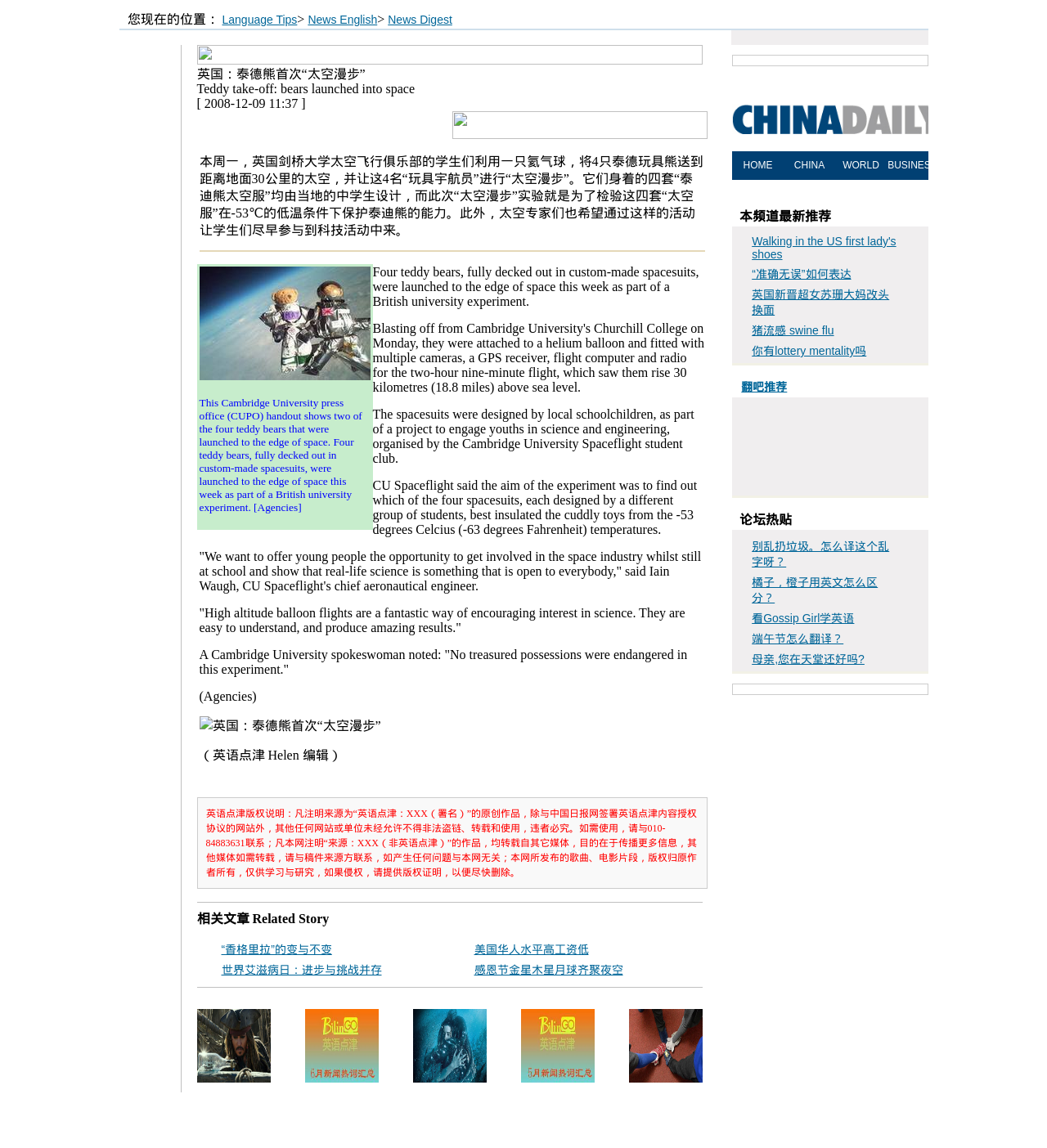How many teddy bears were launched into space?
Analyze the image and deliver a detailed answer to the question.

According to the article, four teddy bears were launched into space as part of the experiment to test the insulation of custom-made spacesuits designed by local schoolchildren.